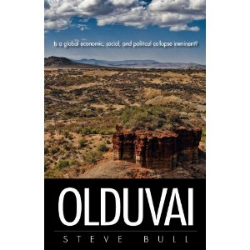What is the tone set by the question above the image?
Examine the image and provide an in-depth answer to the question.

The question 'Is a global economic, social, and political collapse imminent?' sets a serious tone, inviting readers to reflect on the themes of collapse and resilience.